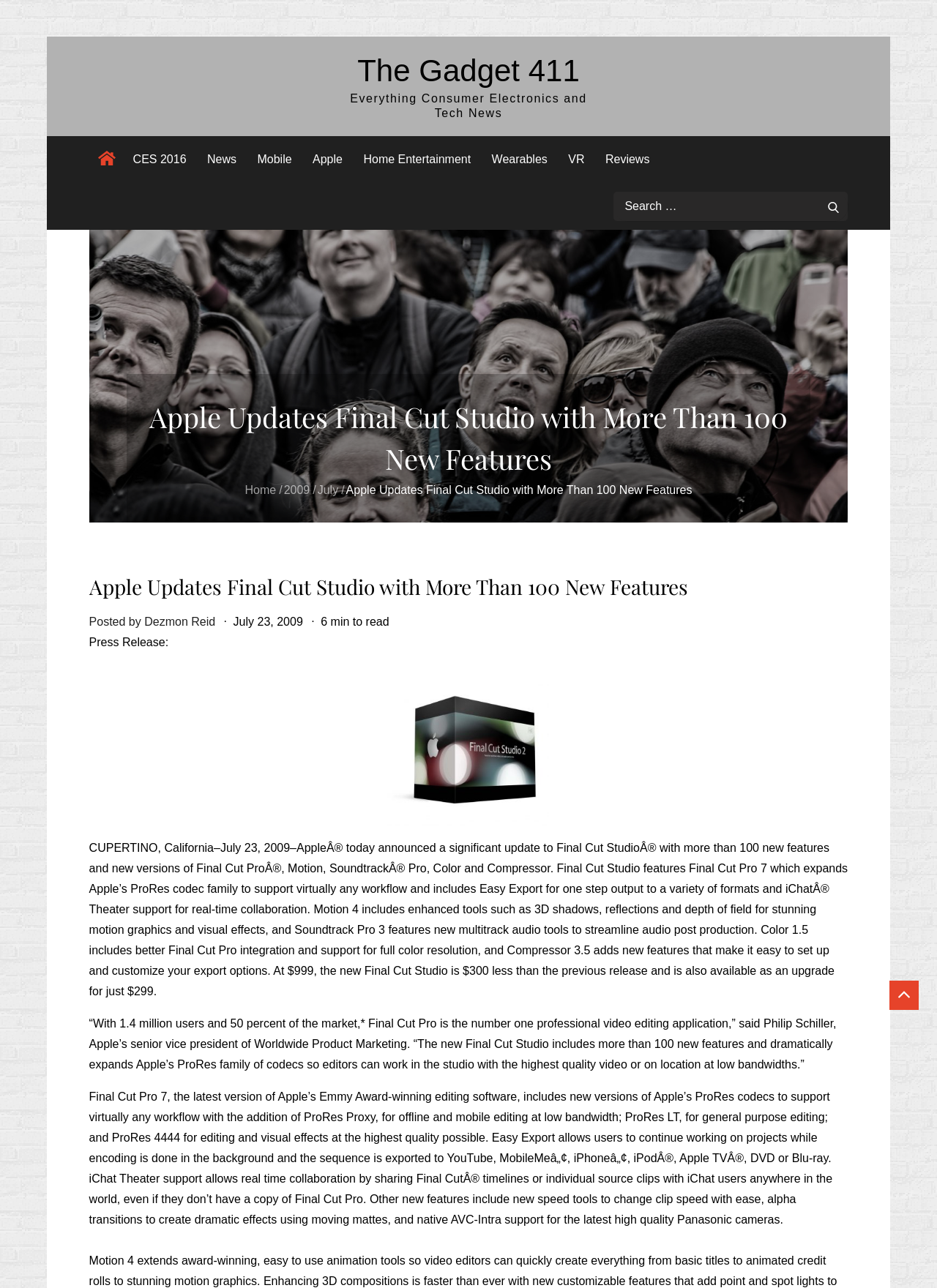Pinpoint the bounding box coordinates of the element that must be clicked to accomplish the following instruction: "Go to the home page". The coordinates should be in the format of four float numbers between 0 and 1, i.e., [left, top, right, bottom].

[0.261, 0.376, 0.295, 0.385]